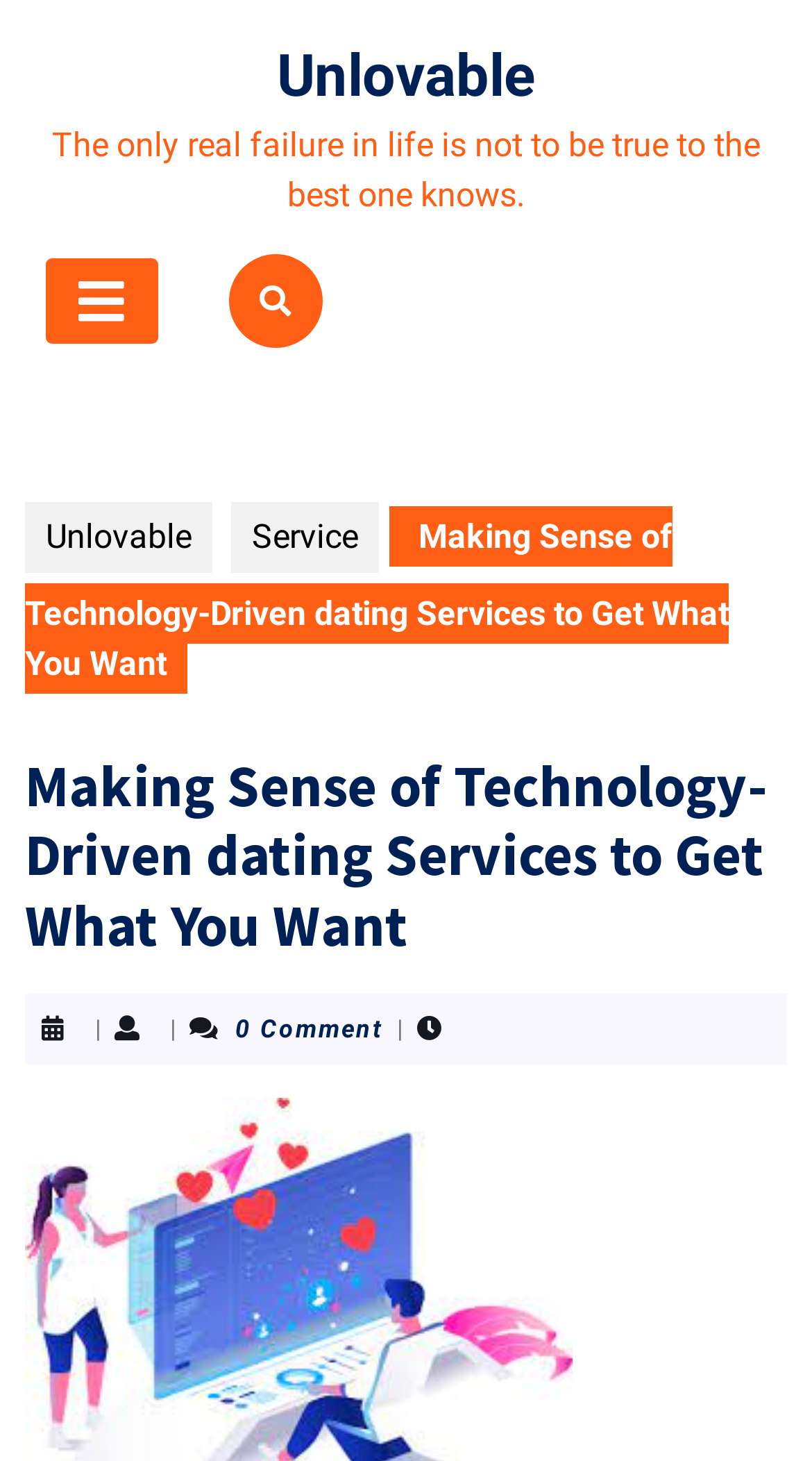Respond to the question below with a concise word or phrase:
What is the quote on the webpage?

The only real failure in life...